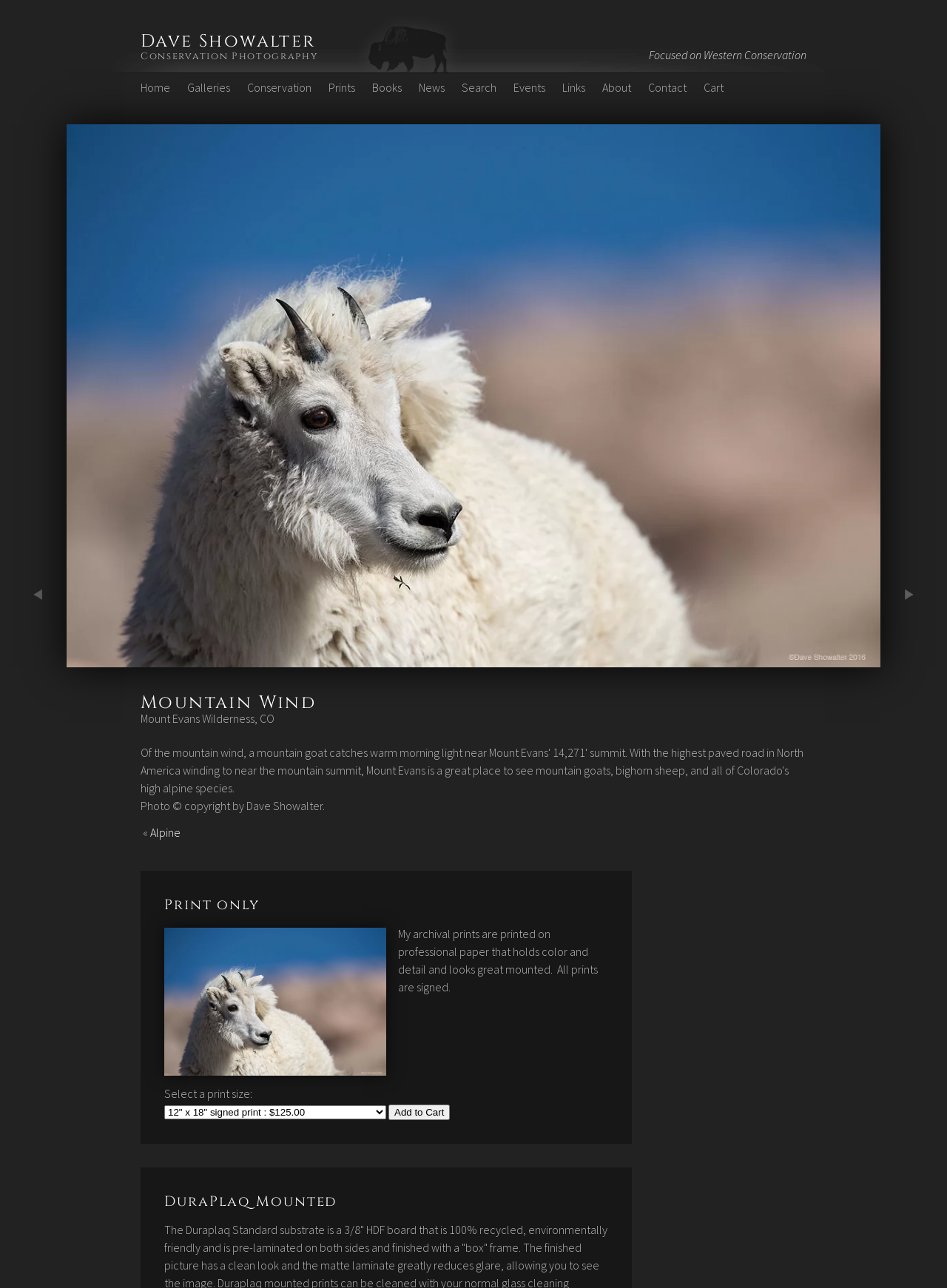Mark the bounding box of the element that matches the following description: "Add to Cart".

[0.41, 0.857, 0.475, 0.869]